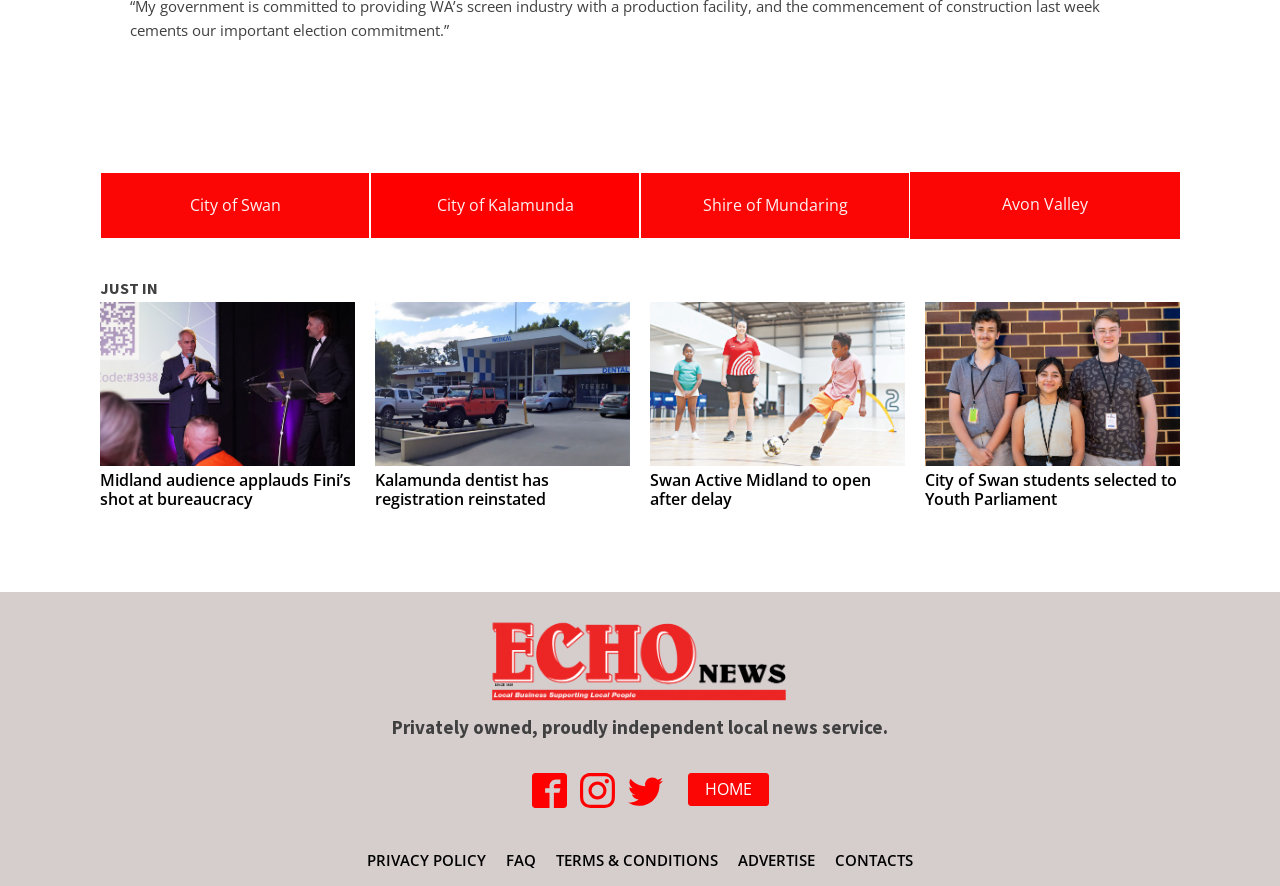What is the purpose of the 'Visit our Facebook' link?
Examine the image and give a concise answer in one word or a short phrase.

To visit Facebook page